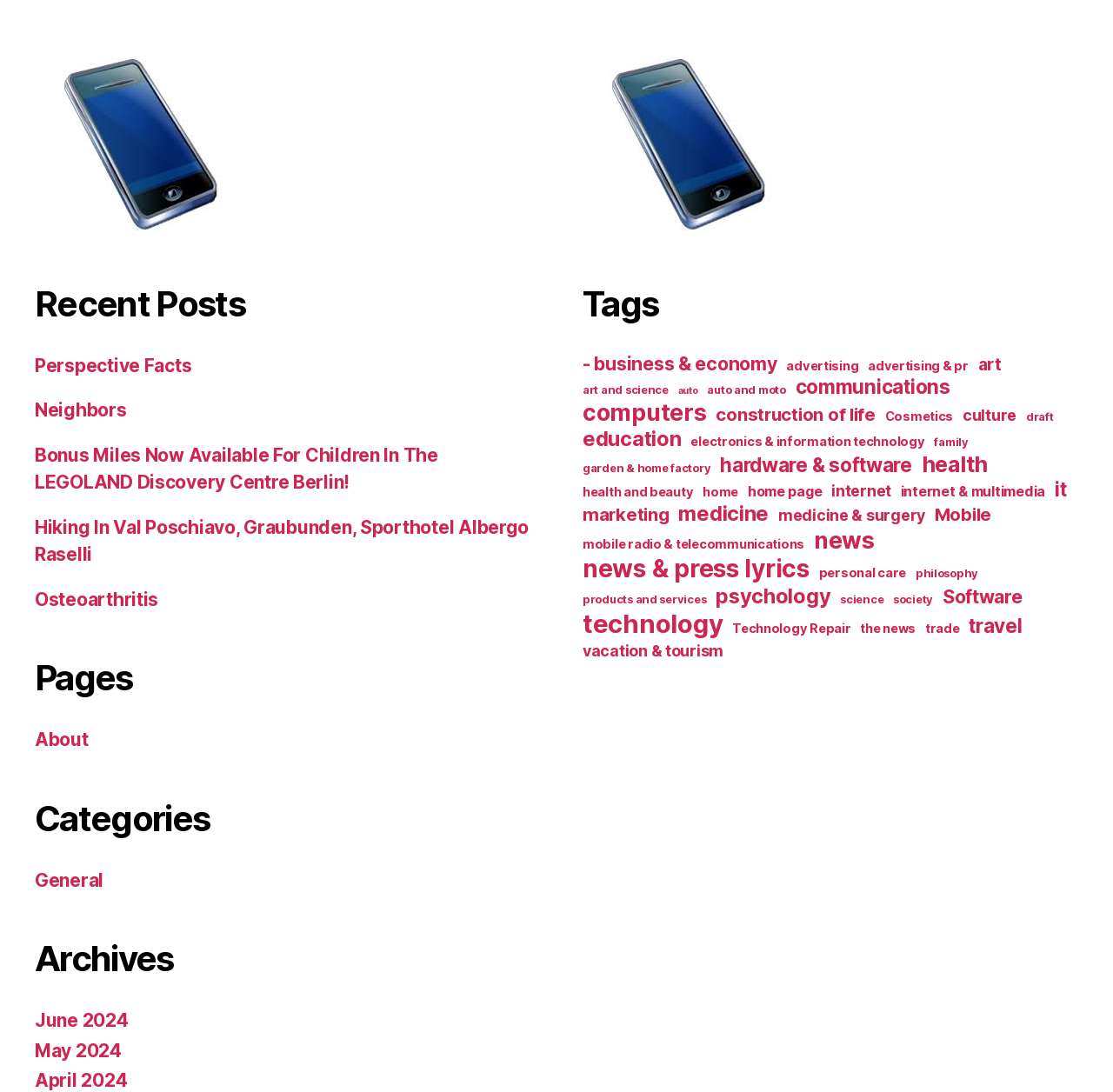Please identify the bounding box coordinates of the area that needs to be clicked to fulfill the following instruction: "Explore the 'art' tag."

[0.879, 0.325, 0.9, 0.343]